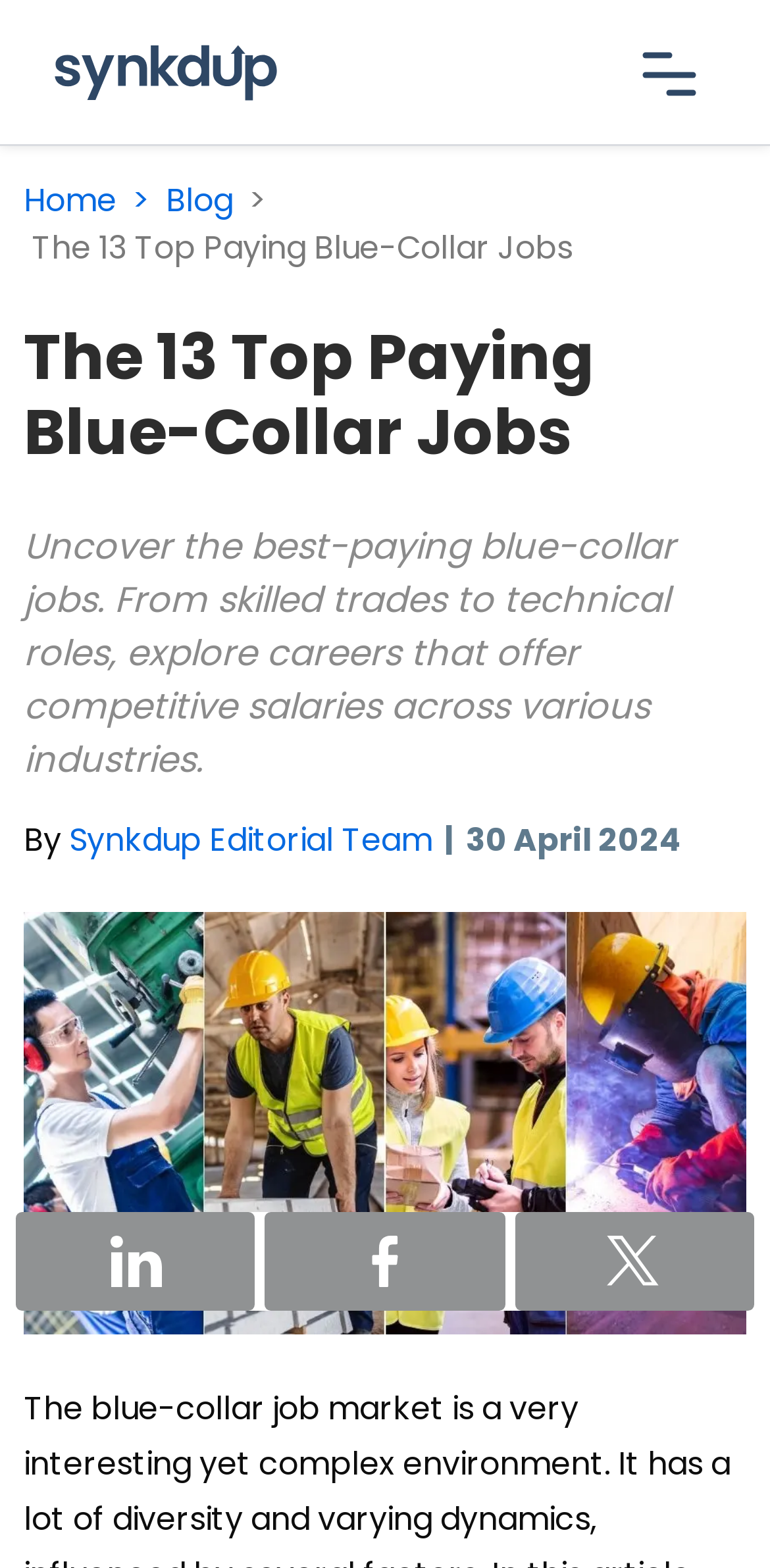Generate an in-depth caption that captures all aspects of the webpage.

The webpage is about the top 13 highest paying blue-collar jobs. At the top left corner, there is a logo image and a "Menu" button. To the right of the logo, there are navigation links, including "Home" and "Blog". Below the navigation links, there is a heading that reads "The 13 Top Paying Blue-Collar Jobs" followed by a brief description of the article.

The main content of the webpage is an article that lists the top 13 highest paying blue-collar jobs, including commercial drivers, electricians, construction workers, and more. The article is written by the Synkdup Editorial Team and was published on April 30, 2024.

Below the article, there is a large image related to the highest paying blue-collar jobs. At the bottom of the page, there are three social media buttons, each with an image of a different social media platform, including LinkedIn, Facebook, and Twitter.